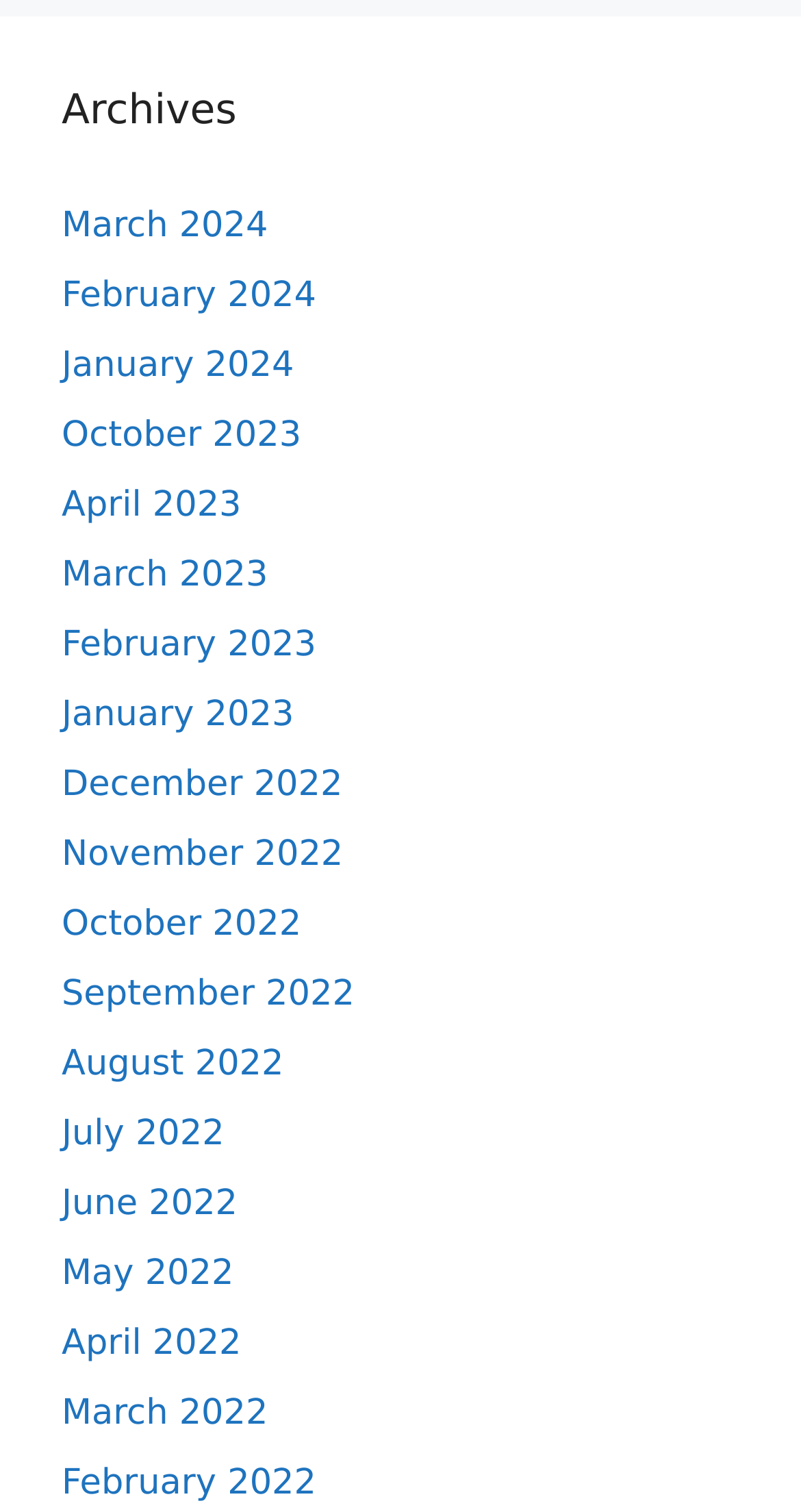Answer the following inquiry with a single word or phrase:
What is the most recent month listed?

March 2024